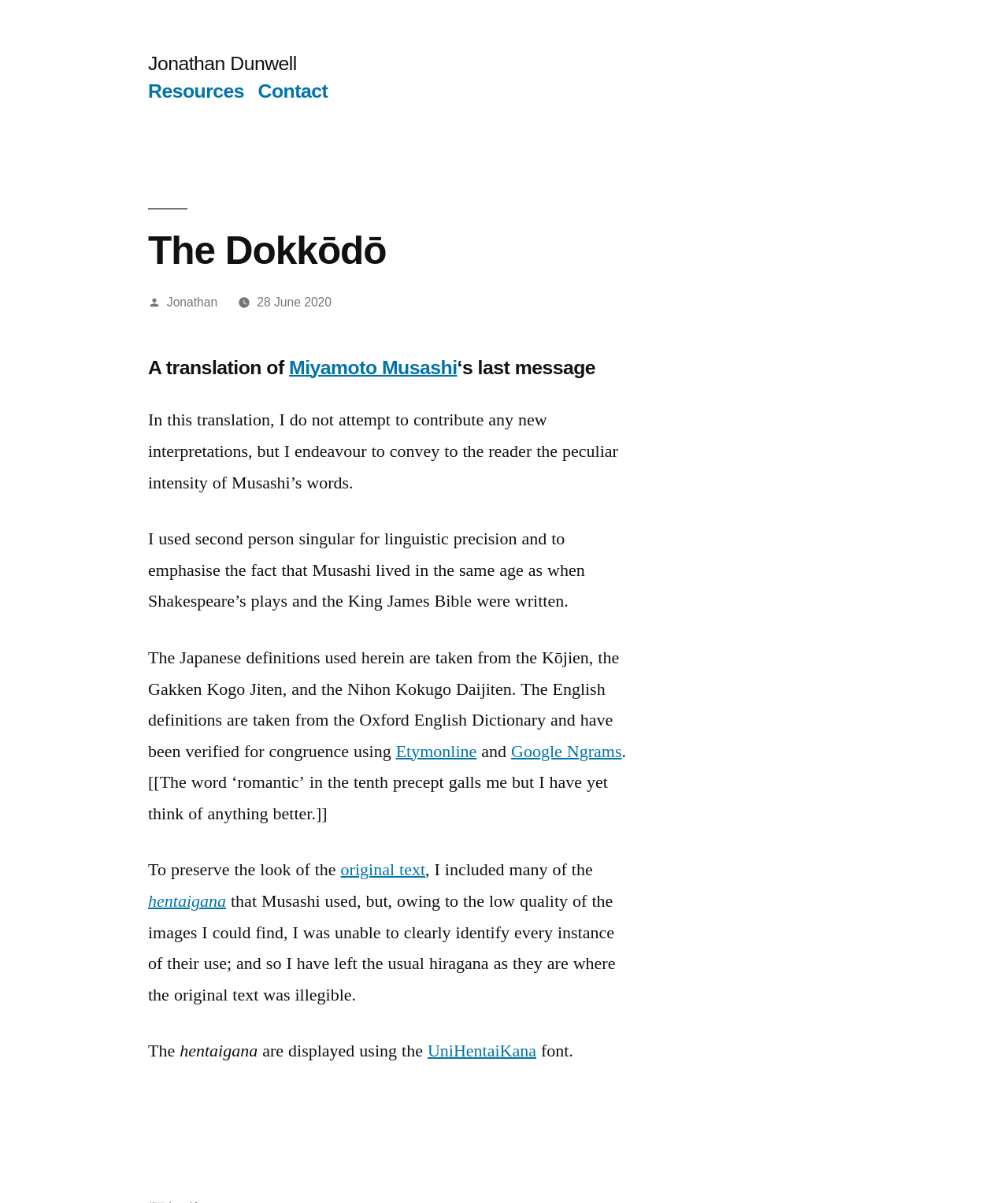Respond concisely with one word or phrase to the following query:
What is the date of the article?

28 June 2020